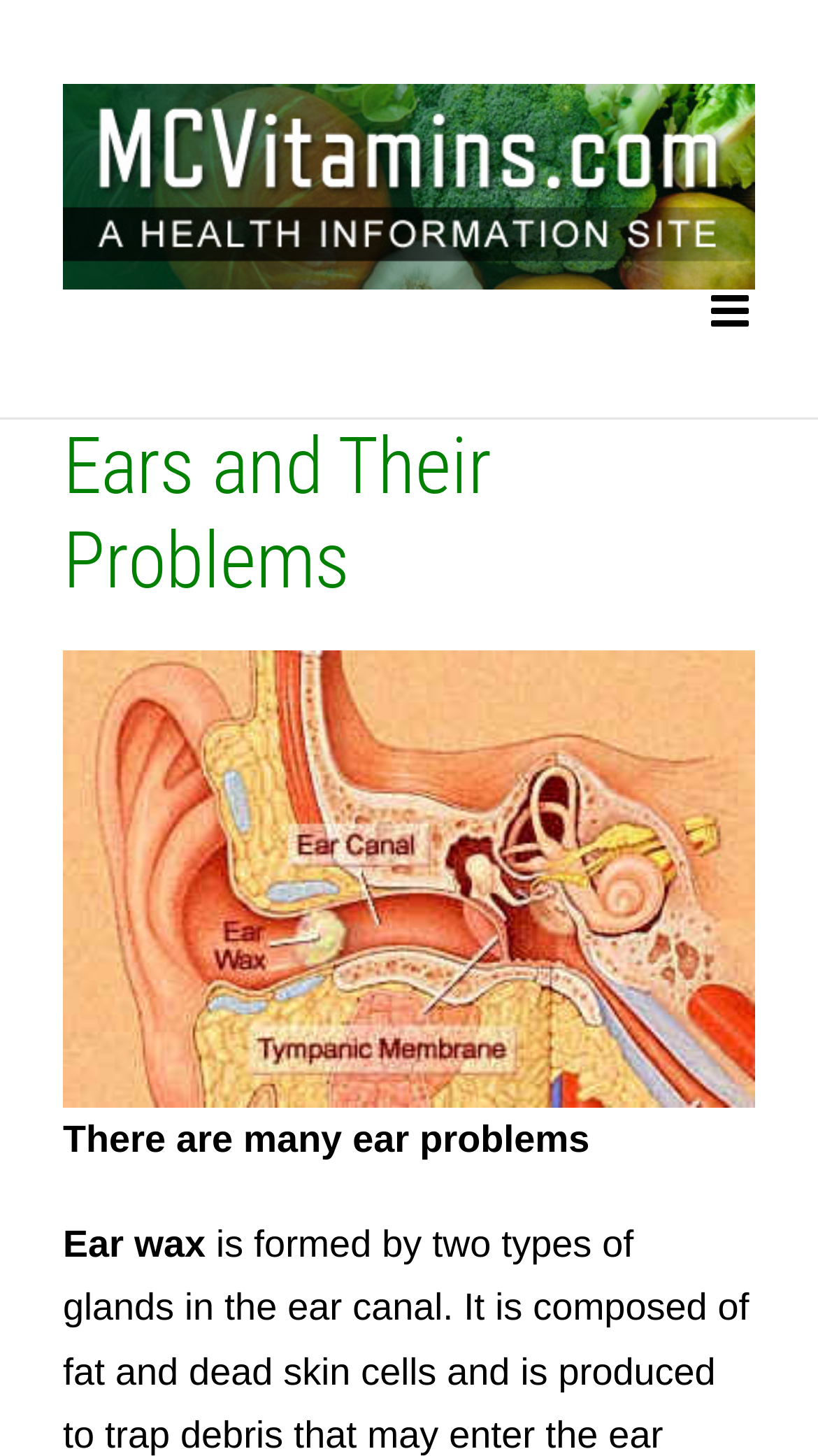What is the first ear problem mentioned on the webpage?
Based on the image, answer the question with as much detail as possible.

The first ear problem mentioned on the webpage is 'Ear wax', which is a static text located below the main image, and it is one of the many ear problems discussed on this webpage.